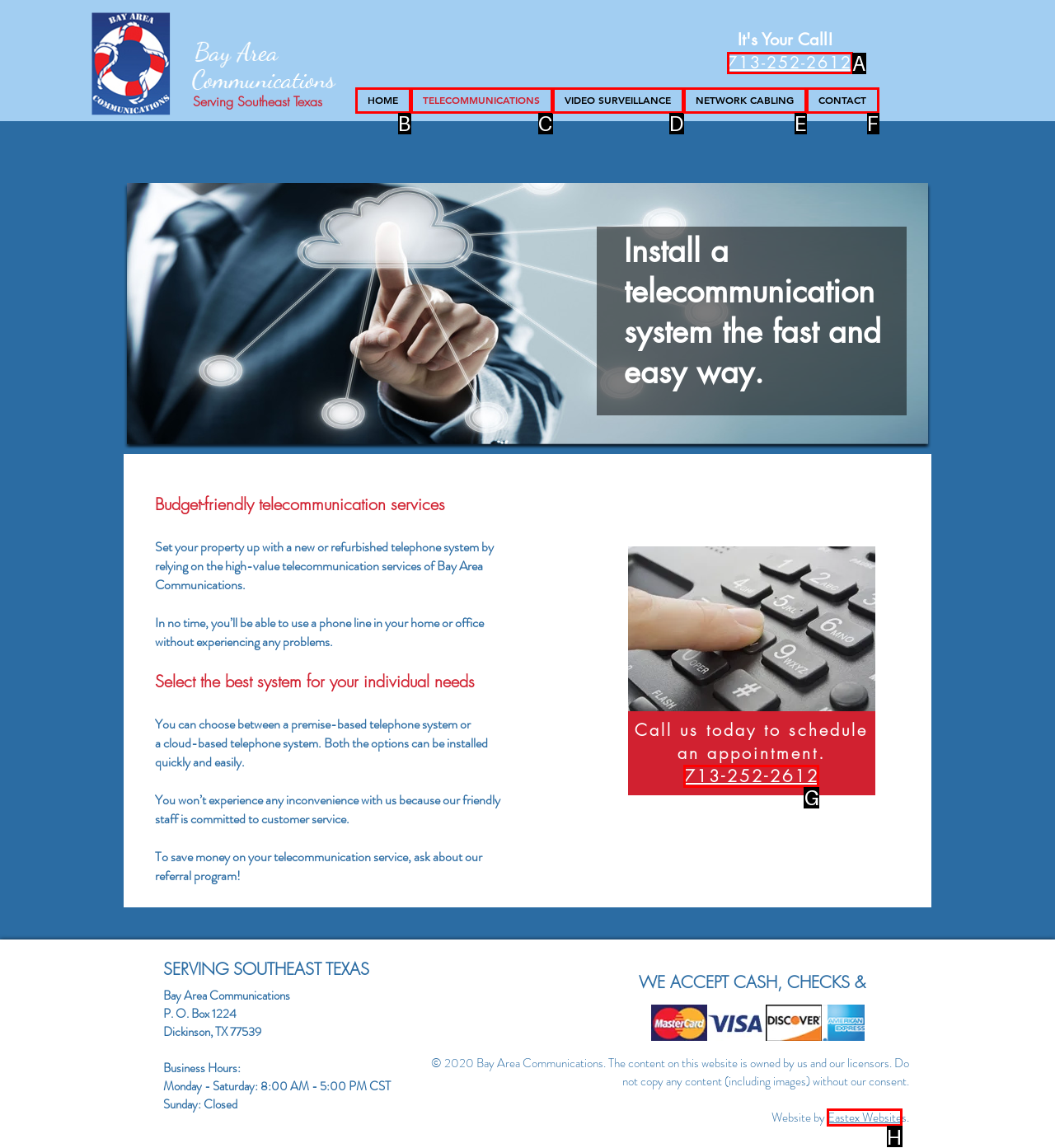To execute the task: Visit the website created by Eastex, which one of the highlighted HTML elements should be clicked? Answer with the option's letter from the choices provided.

H